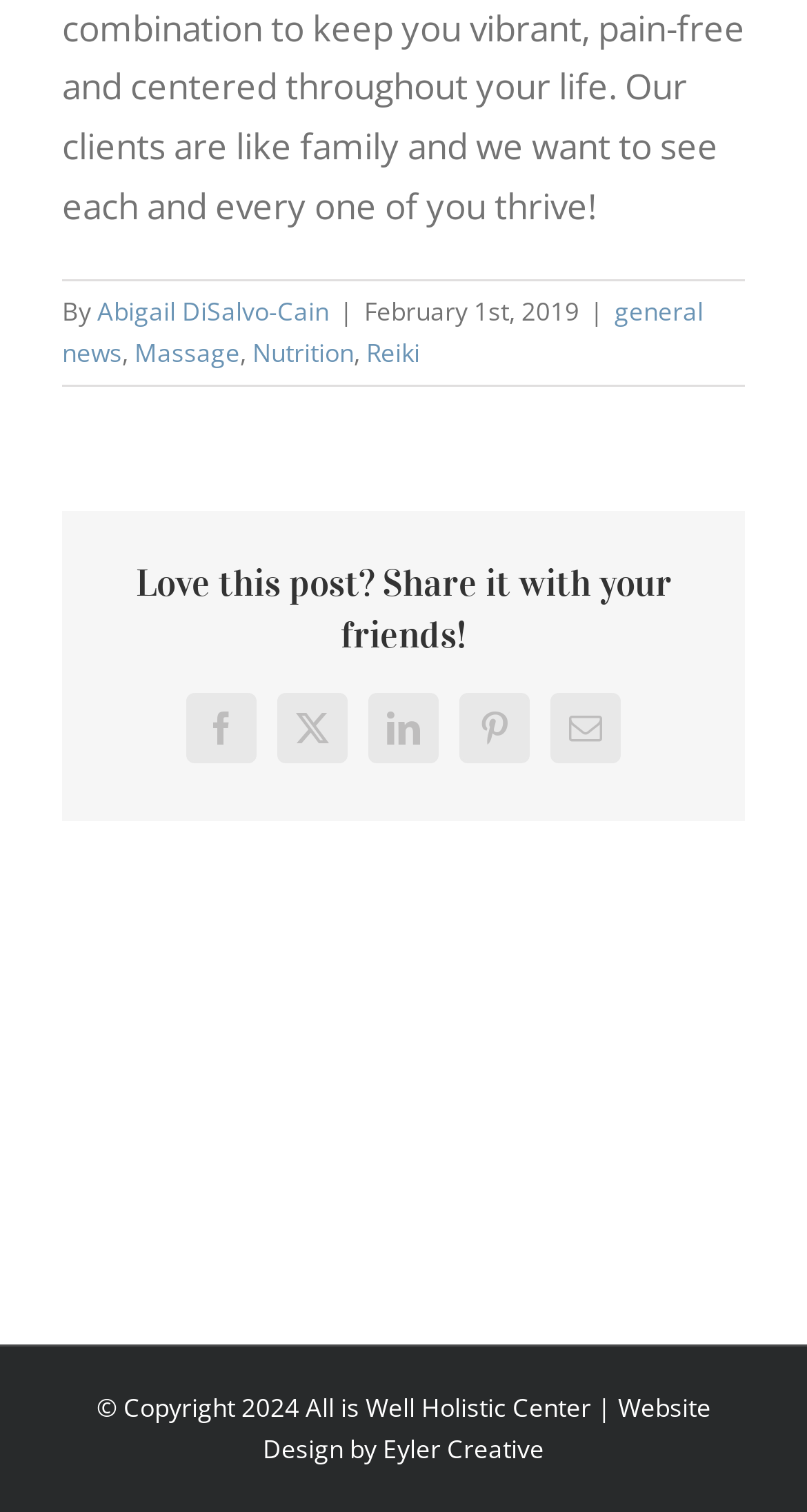What is the date of the post?
Based on the image, give a concise answer in the form of a single word or short phrase.

February 1st, 2019